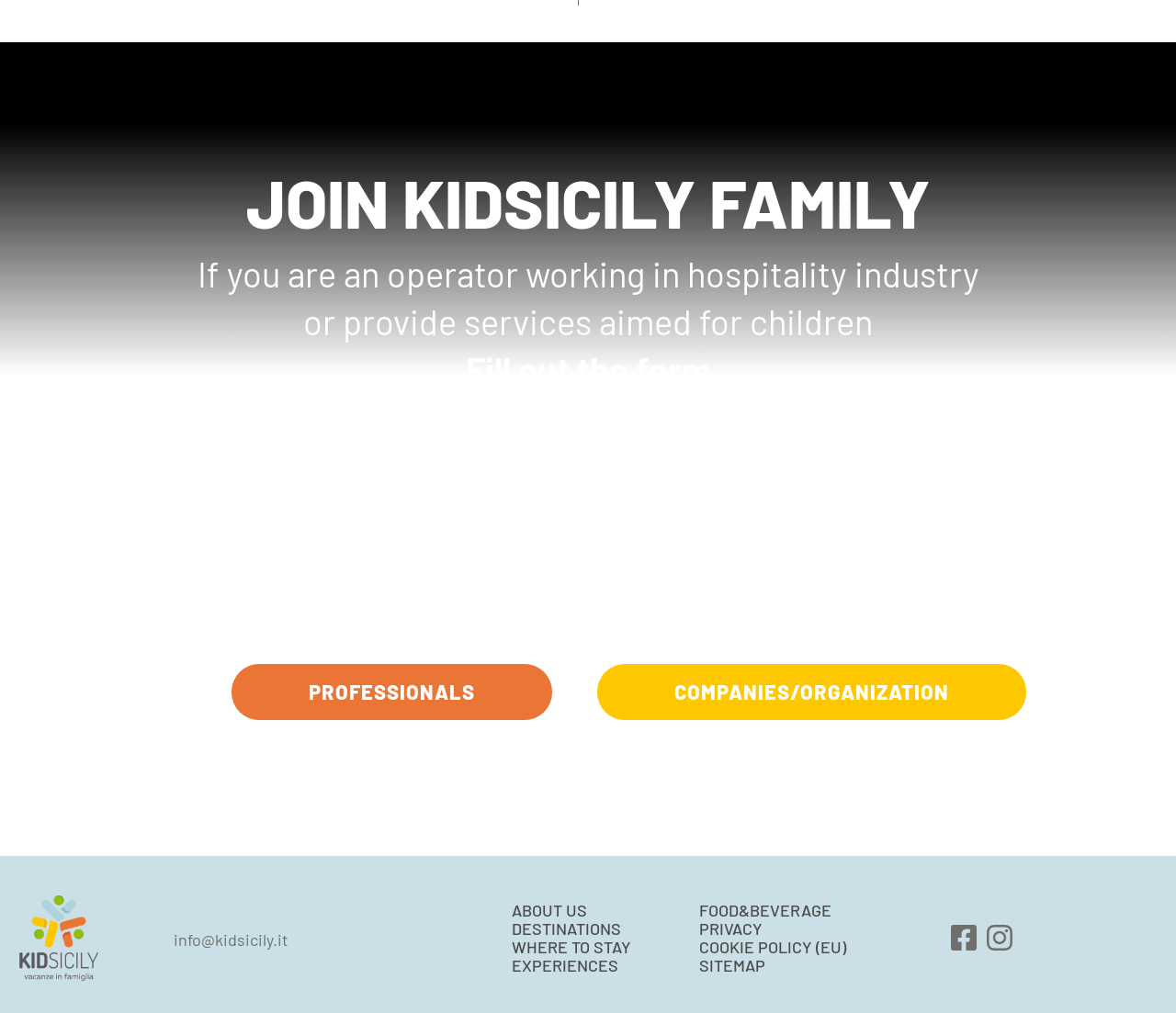Locate the bounding box of the UI element described by: "EXPERIENCES" in the given webpage screenshot.

[0.435, 0.944, 0.595, 0.962]